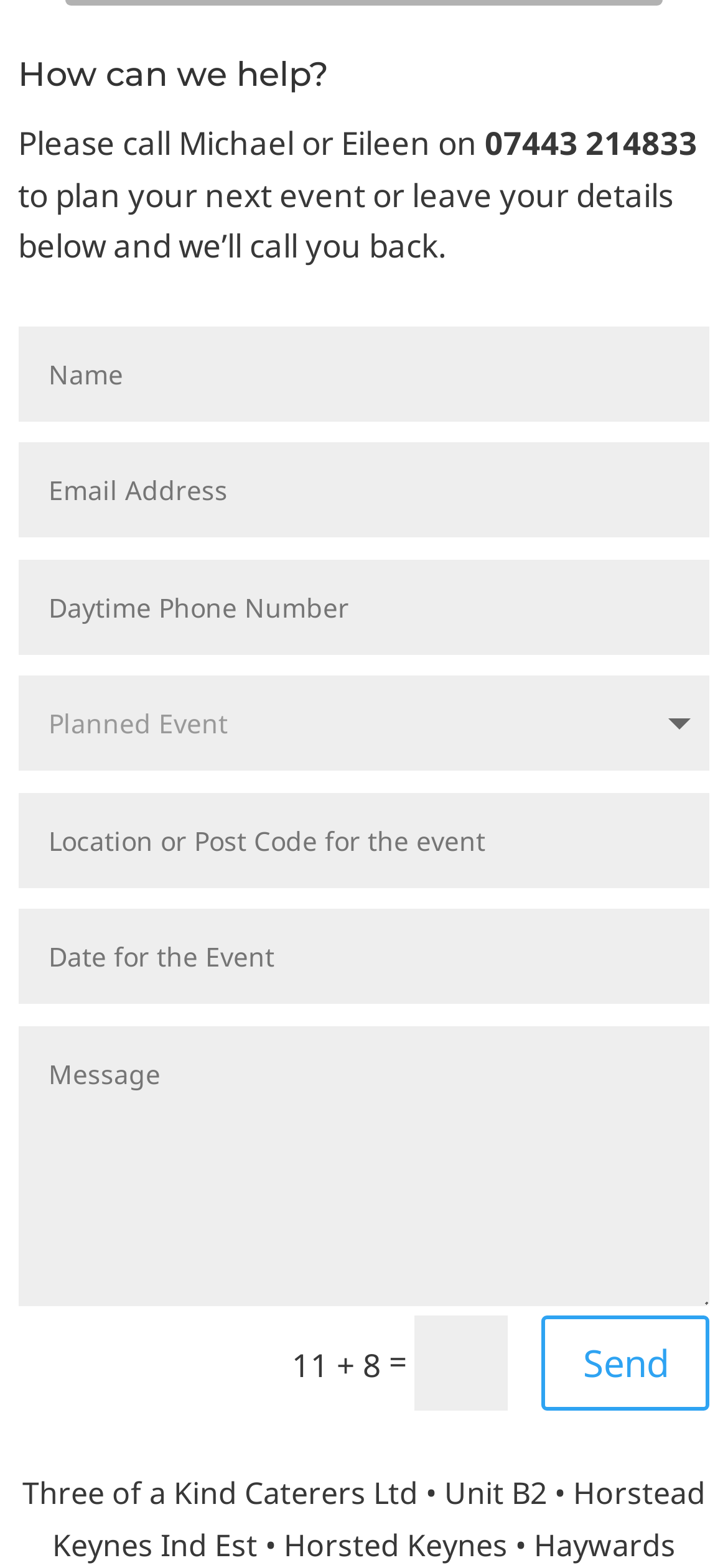What is the name of the person mentioned?
Look at the screenshot and respond with a single word or phrase.

India Seely